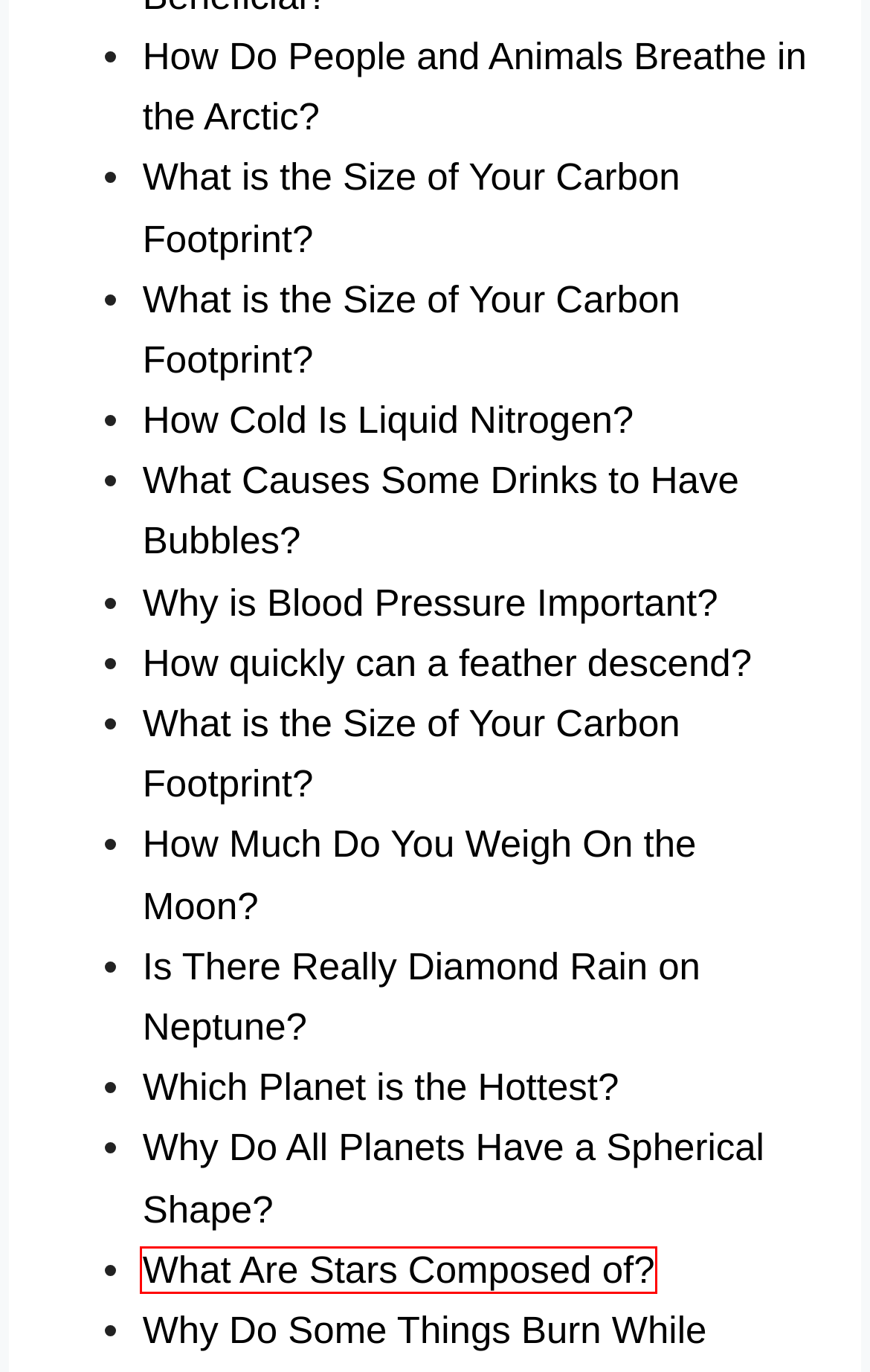Evaluate the webpage screenshot and identify the element within the red bounding box. Select the webpage description that best fits the new webpage after clicking the highlighted element. Here are the candidates:
A. How quickly can a feather descend?
B. How Much Do You Weigh On the Moon?
C. What Causes Some Drinks to Have Bubbles?
D. Why is Blood Pressure Important?
E. How Cold Is Liquid Nitrogen?
F. Why Do All Planets Have a Spherical Shape?
G. What Are Stars Composed of?
H. Which Planet is the Hottest?

G